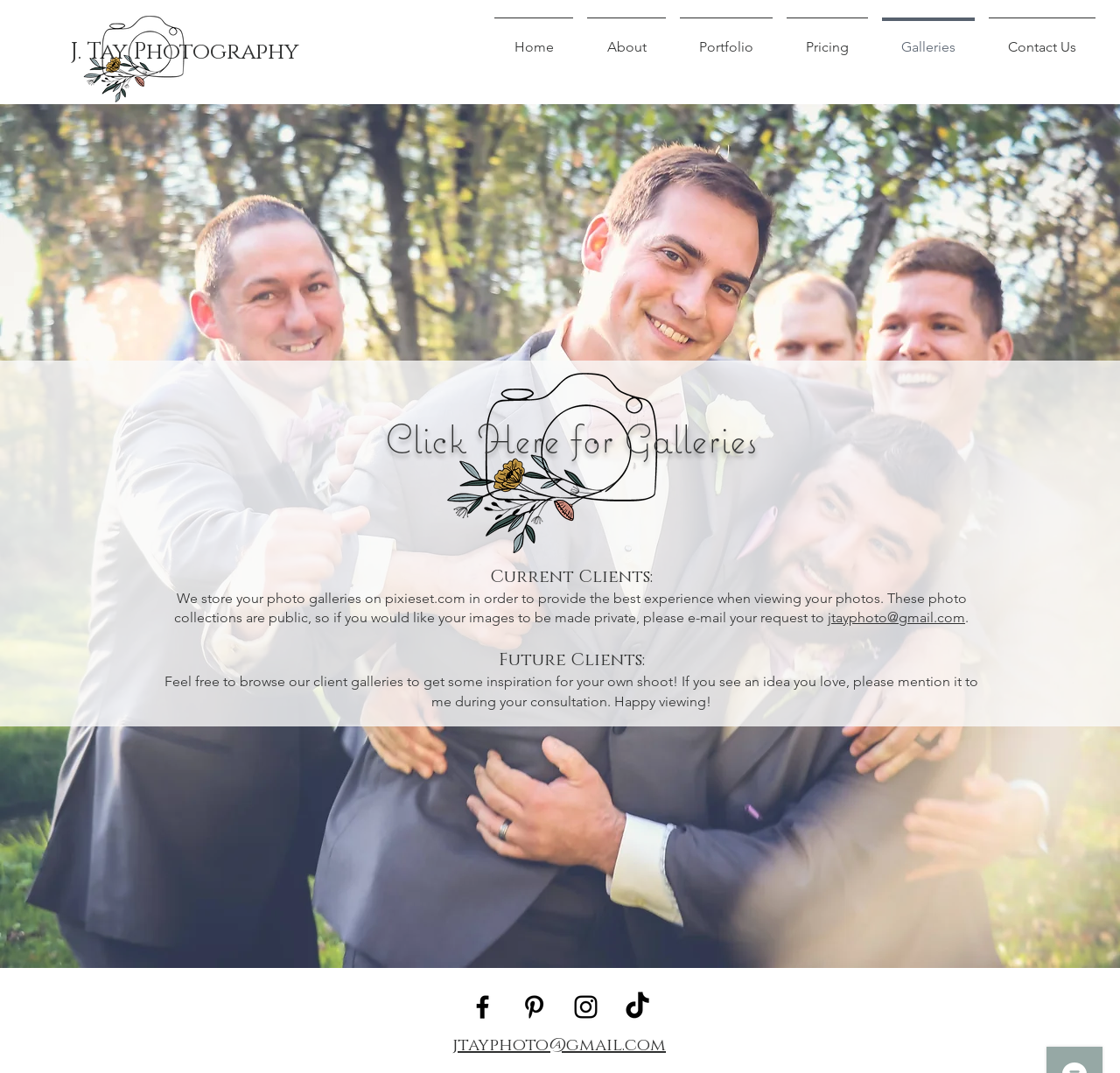What is the purpose of storing photo galleries on pixieset.com?
Give a thorough and detailed response to the question.

According to the StaticText element, 'We store your photo galleries on pixieset.com in order to provide the best experience when viewing your photos.' This implies that the purpose of storing photo galleries on pixieset.com is to provide the best experience for the users.